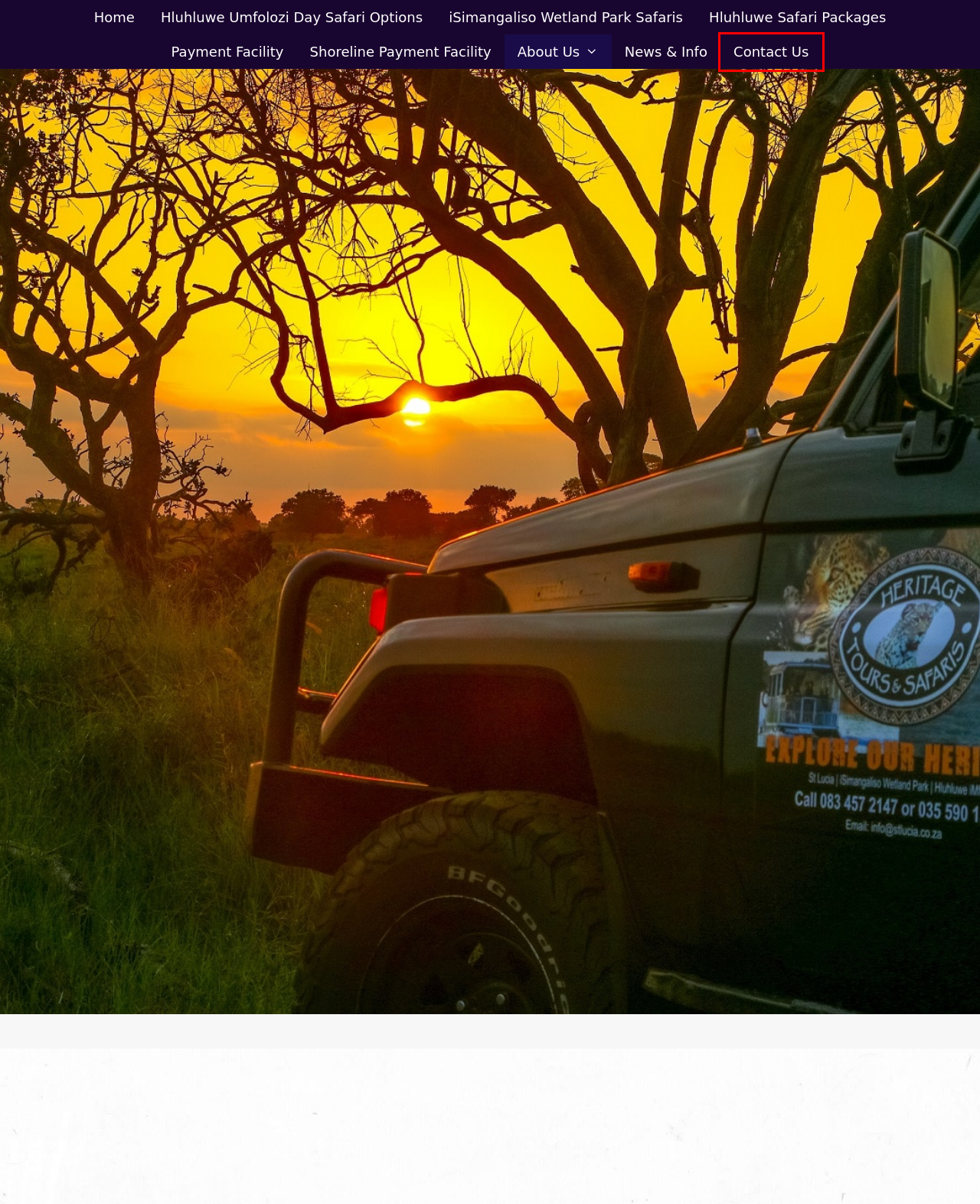Given a screenshot of a webpage with a red bounding box around a UI element, please identify the most appropriate webpage description that matches the new webpage after you click on the element. Here are the candidates:
A. Payment Facility - Heritage Tours And Safaris
B. Magnificent Hluhluwe Safari Packages - The Best 2023 - 2024
C. Elite ISimangaliso Wetland Park Safaris 2024
D. Elite Hluhluwe Umfolozi Day Safari Options 2024-2025
E. Shoreline Payment Facility - Heritage Tours And Safaris
F. Contact Us - Heritage Tours And Safaris
G. News & Info - Heritage Tours And Safaris
H. Heritage Tours & Safaris Holiday Travel Specialists 2024

F